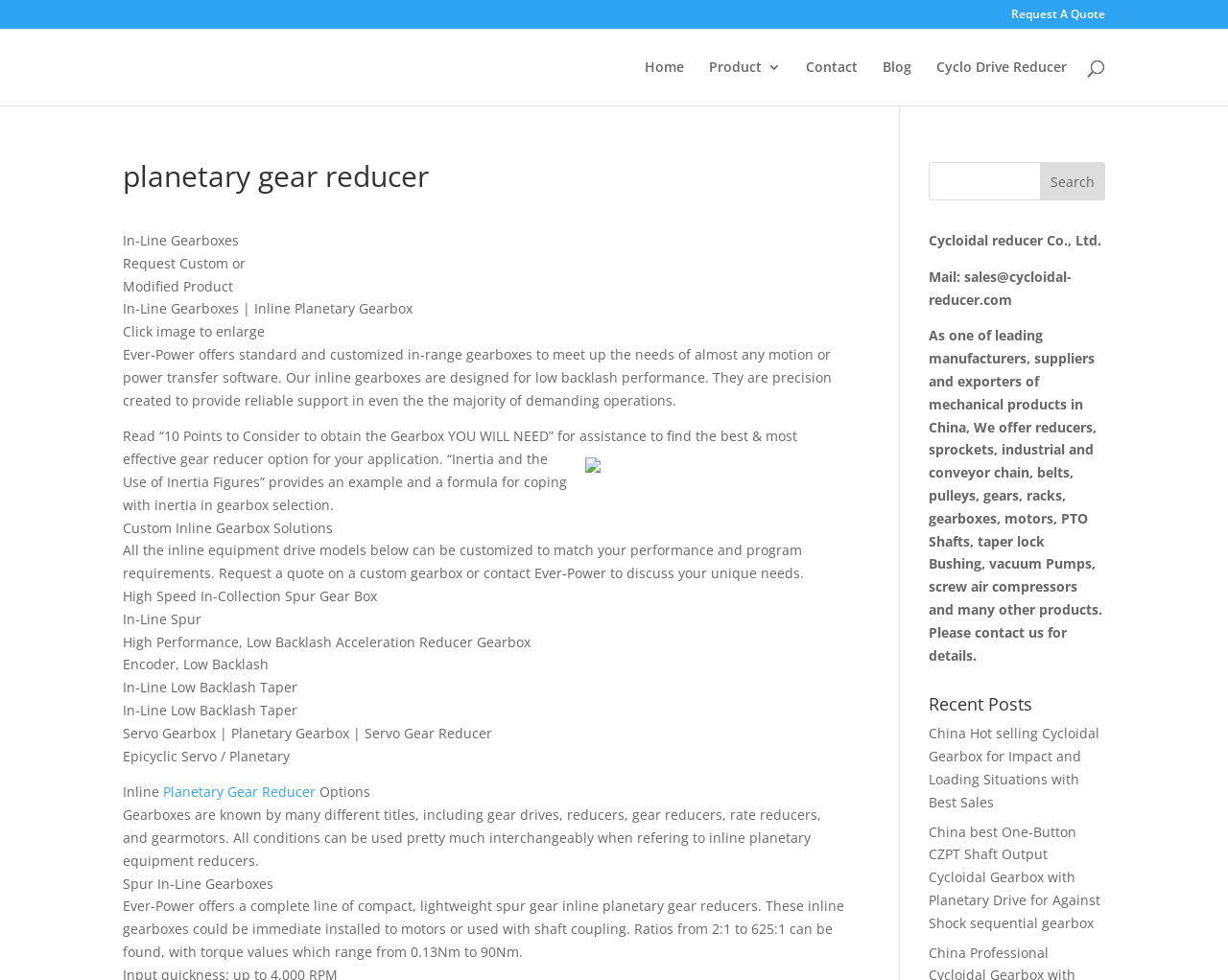Find the bounding box coordinates for the HTML element specified by: "name="s" placeholder="Search …" title="Search for:"".

[0.157, 0.029, 0.877, 0.031]